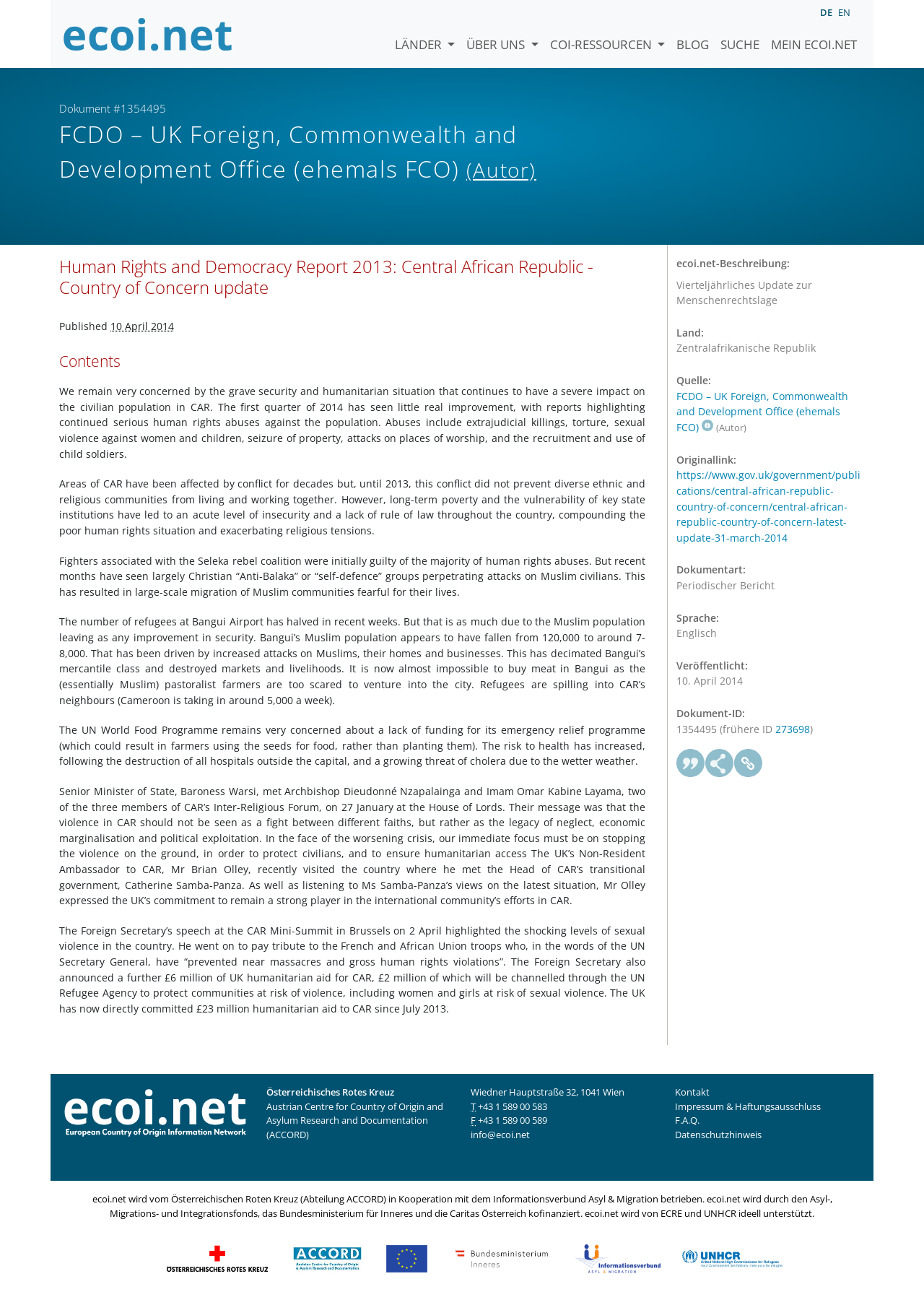What is the language of the report?
Please give a detailed answer to the question using the information shown in the image.

The language of the report is mentioned in the description list detail element with the text 'Englisch', which translates to English.